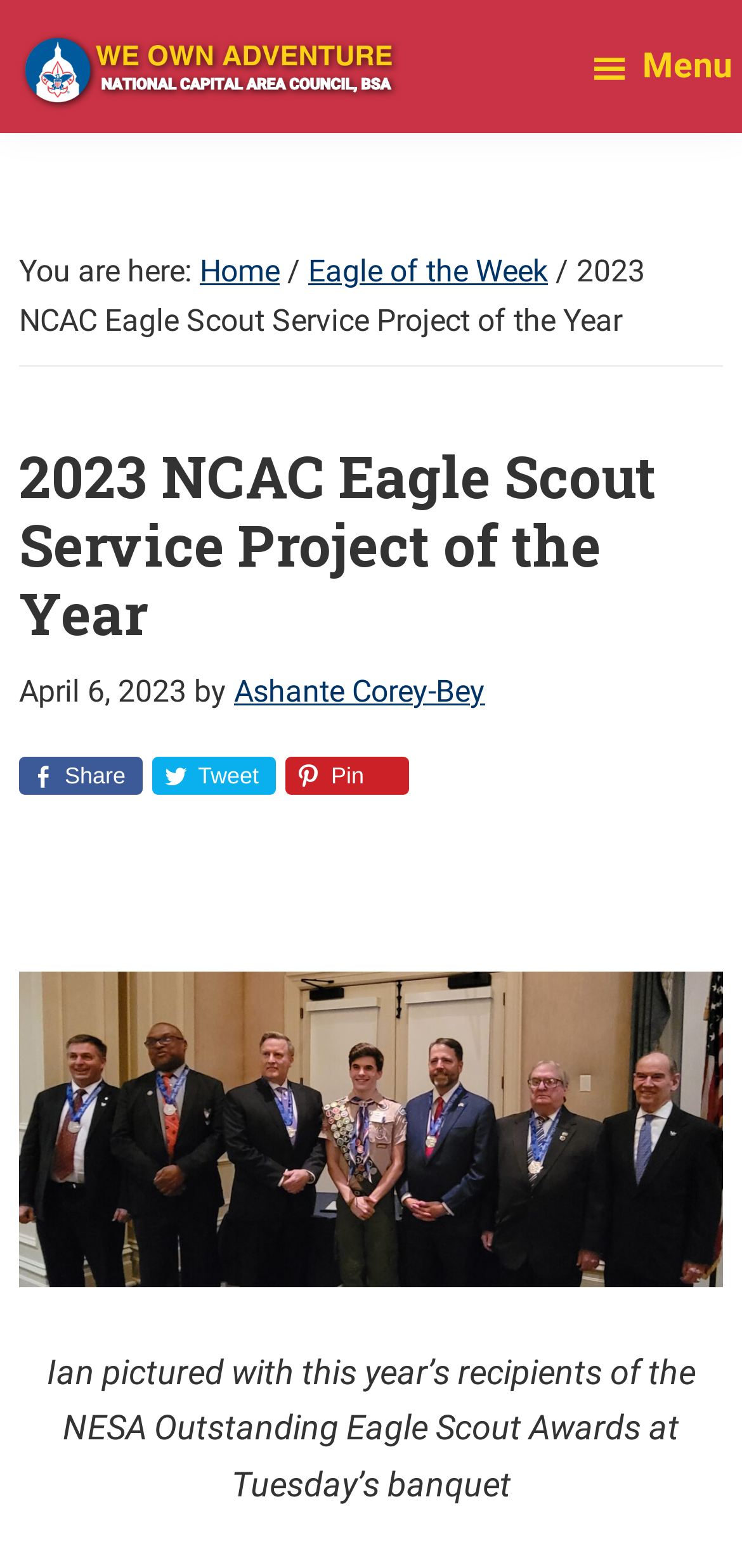Provide a single word or phrase to answer the given question: 
What is the name of the scouting news website?

We Own Adventure